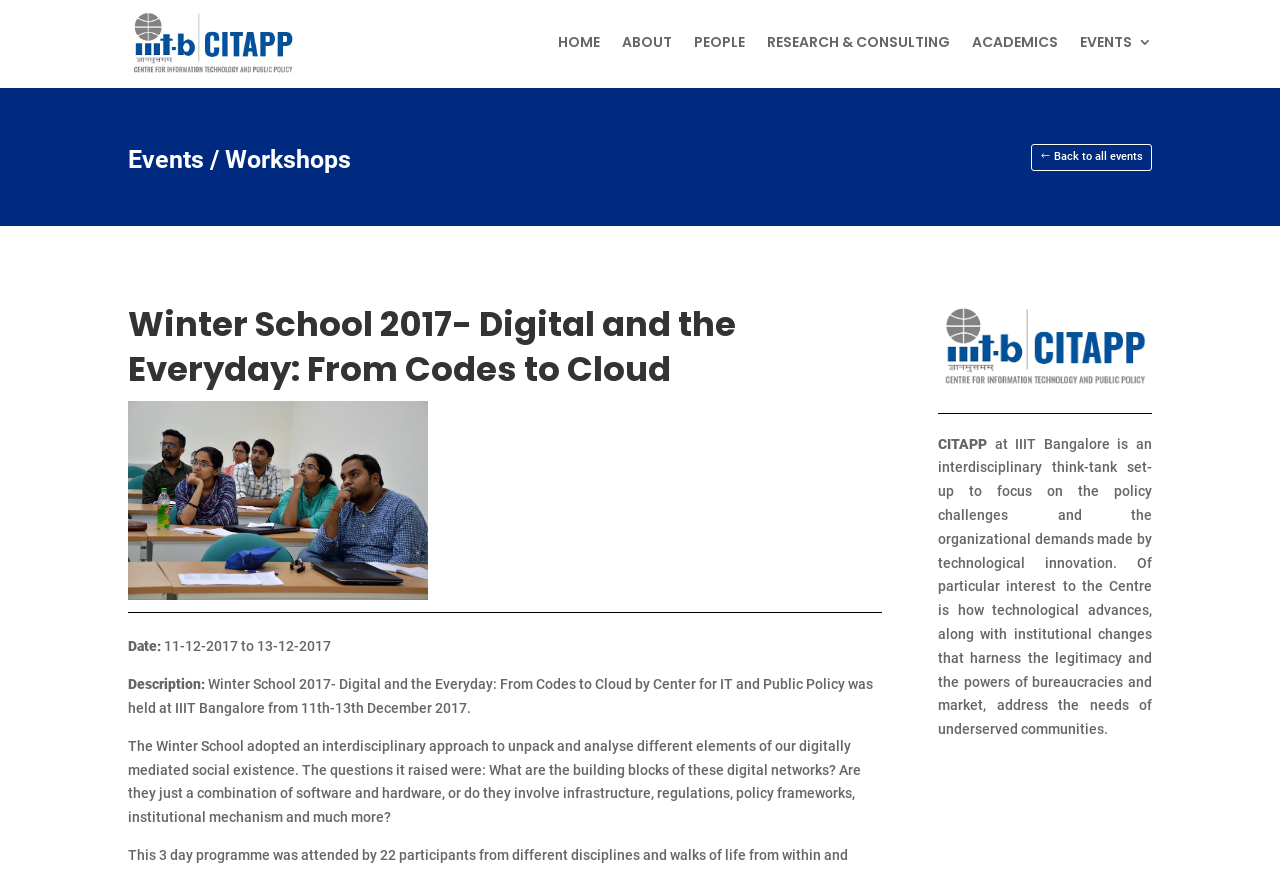How many links are in the top navigation menu?
Kindly offer a comprehensive and detailed response to the question.

I counted the number of links in the top navigation menu by looking at the links 'HOME', 'ABOUT', 'PEOPLE', 'RESEARCH & CONSULTING', 'ACADEMICS', and 'EVENTS 3'.